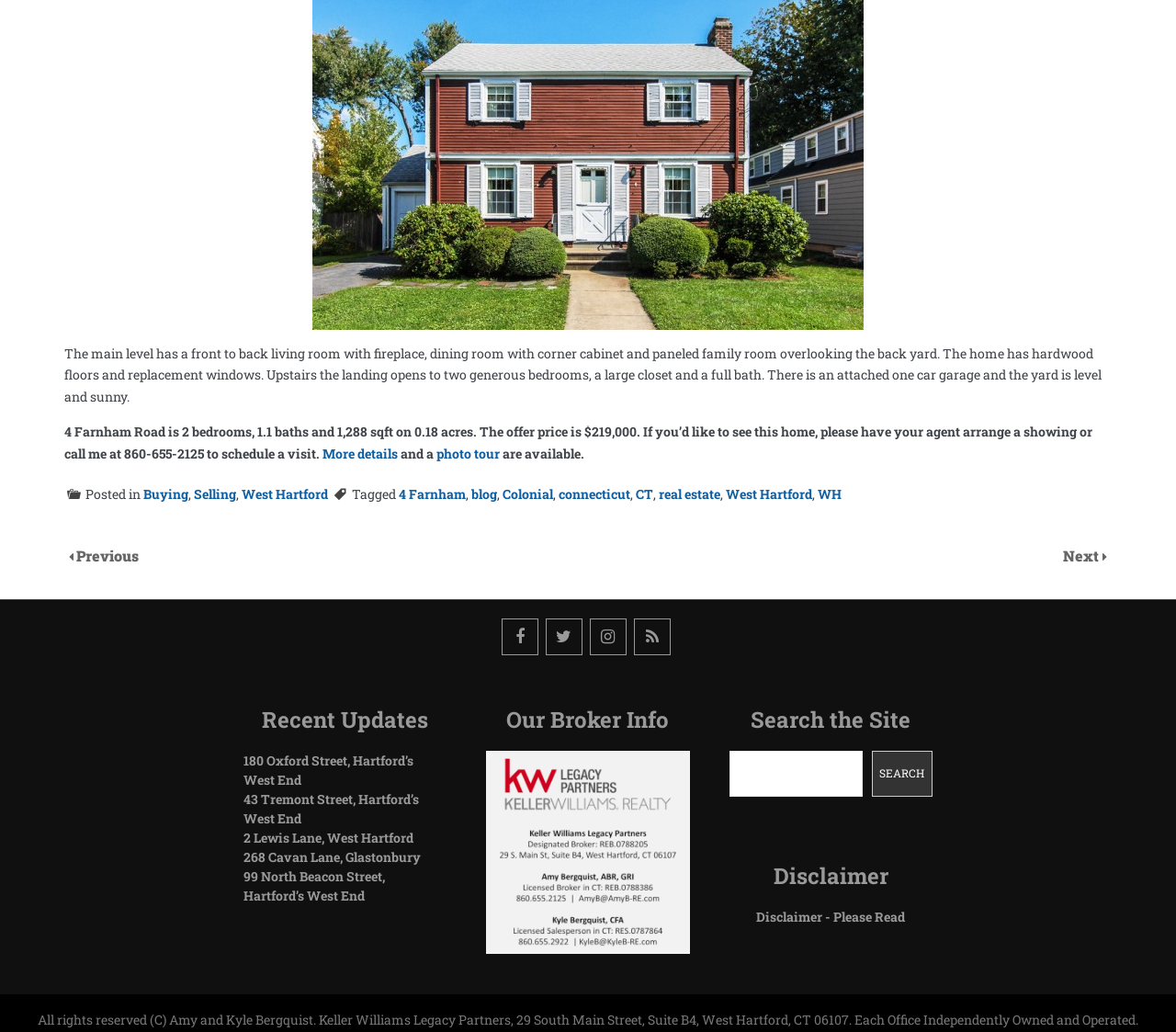From the webpage screenshot, predict the bounding box of the UI element that matches this description: "Disclaimer - Please Read".

[0.643, 0.88, 0.77, 0.897]